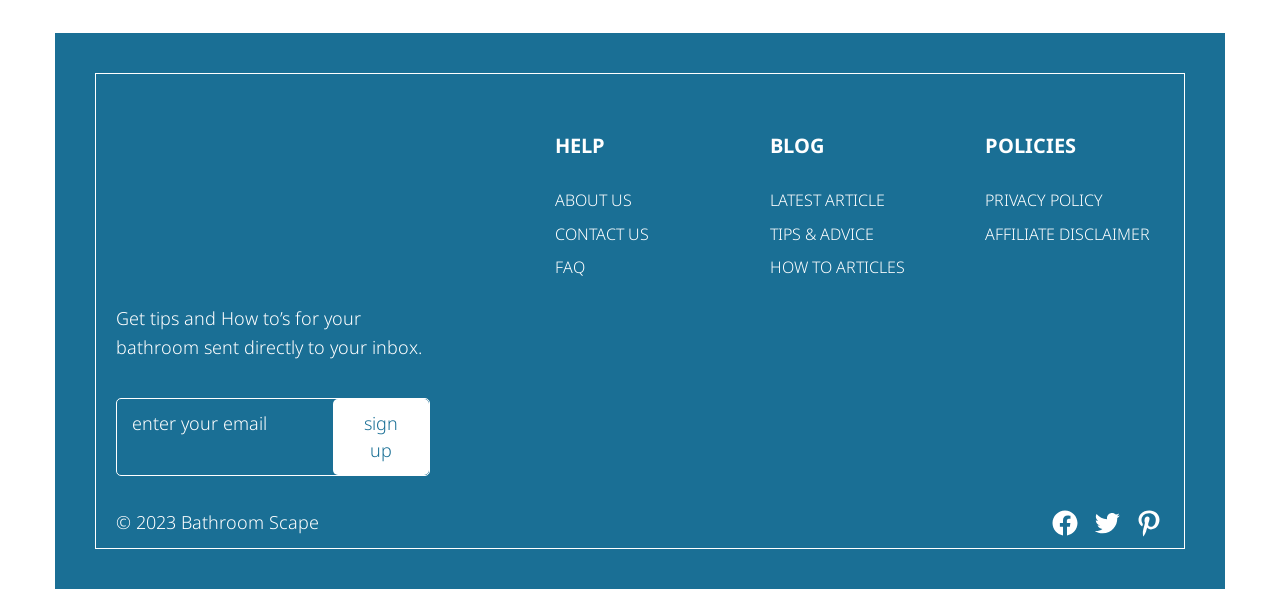Please answer the following question using a single word or phrase: 
What is the purpose of the textbox?

Enter email